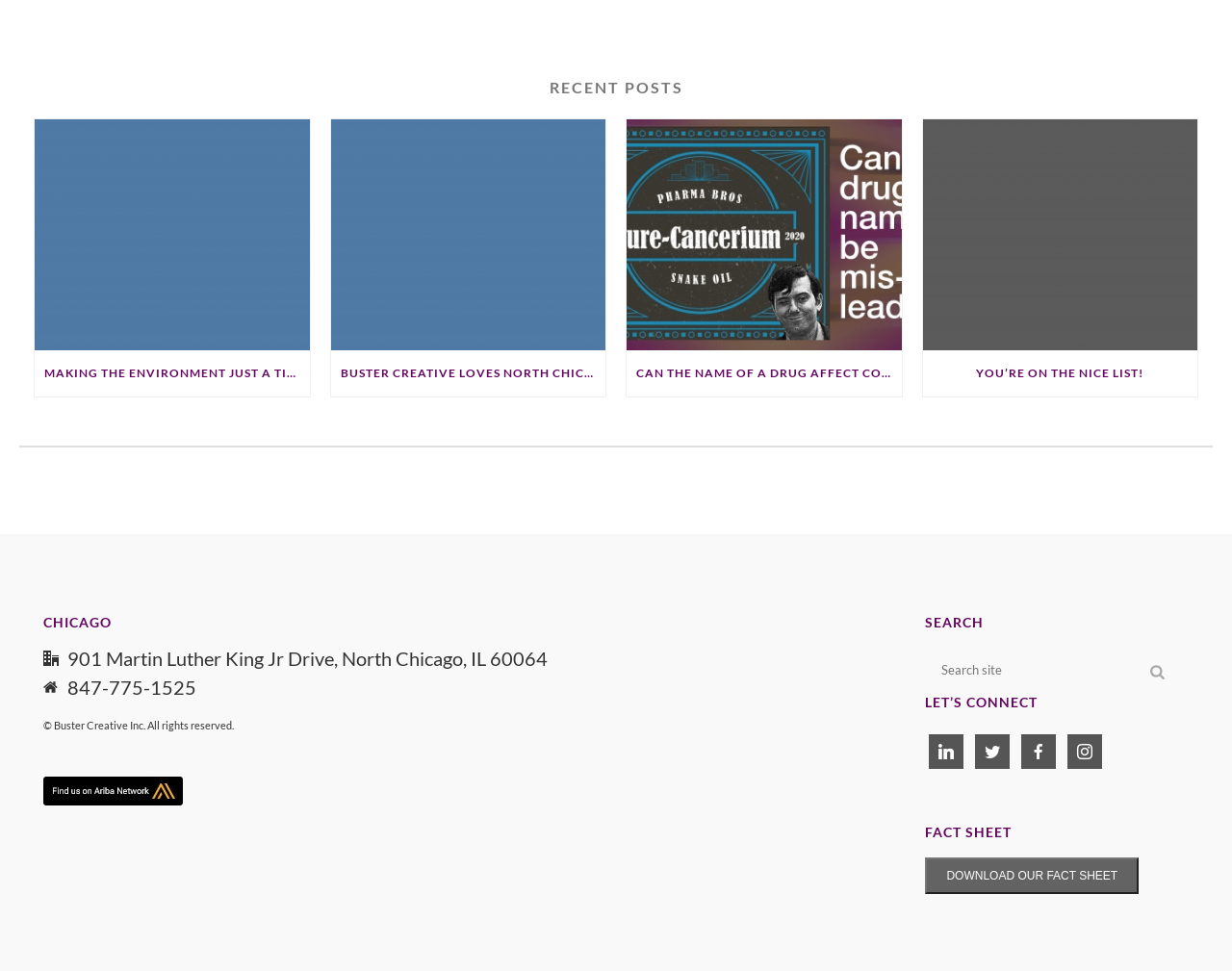Predict the bounding box coordinates of the UI element that matches this description: "You’re on the NICE list!". The coordinates should be in the format [left, top, right, bottom] with each value between 0 and 1.

[0.749, 0.361, 0.972, 0.409]